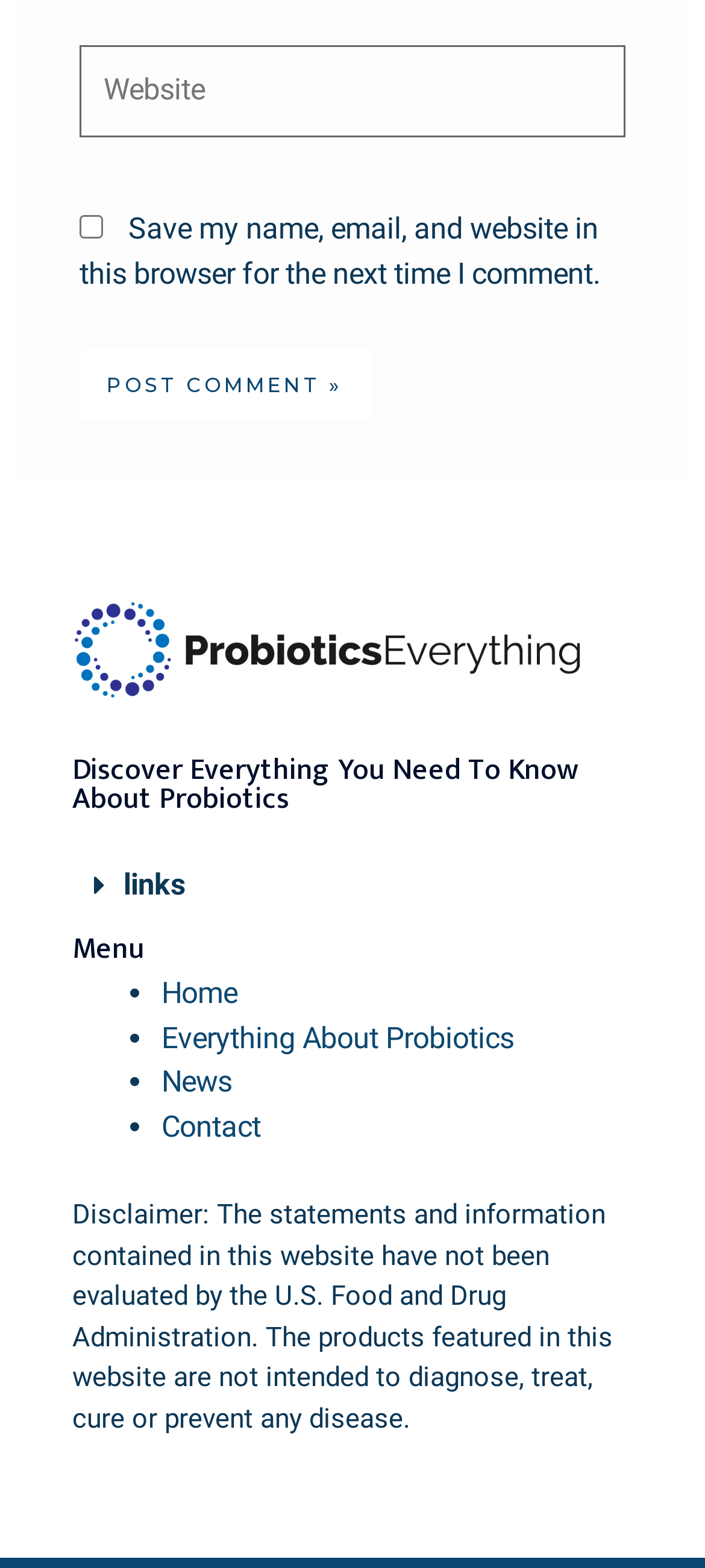Please determine the bounding box coordinates of the area that needs to be clicked to complete this task: 'Post a comment'. The coordinates must be four float numbers between 0 and 1, formatted as [left, top, right, bottom].

[0.113, 0.222, 0.526, 0.269]